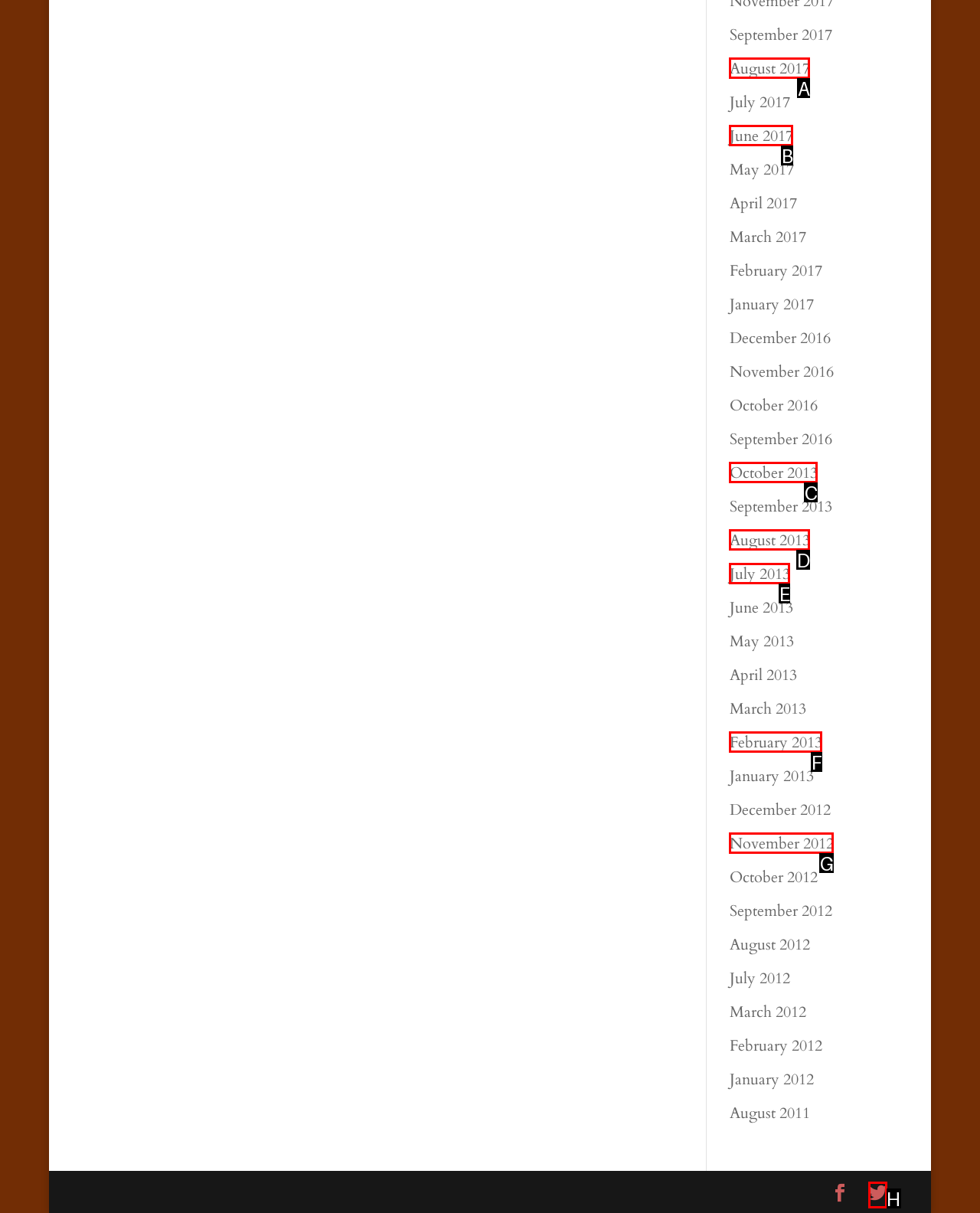Determine the HTML element that best matches this description: Twitter from the given choices. Respond with the corresponding letter.

H